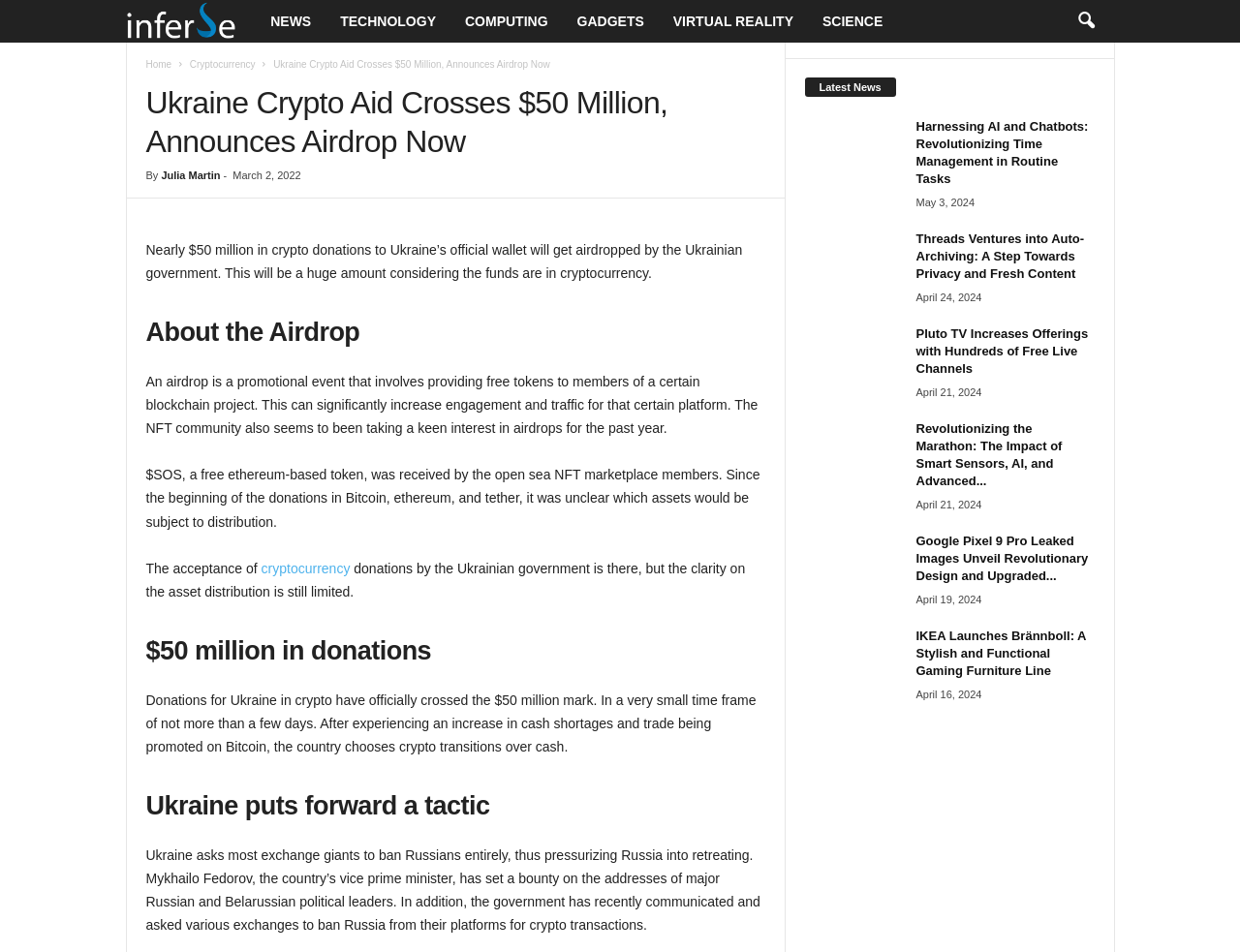Find the bounding box coordinates of the clickable element required to execute the following instruction: "Read the article about 'Harnessing AI and Chatbots'". Provide the coordinates as four float numbers between 0 and 1, i.e., [left, top, right, bottom].

[0.739, 0.124, 0.883, 0.197]